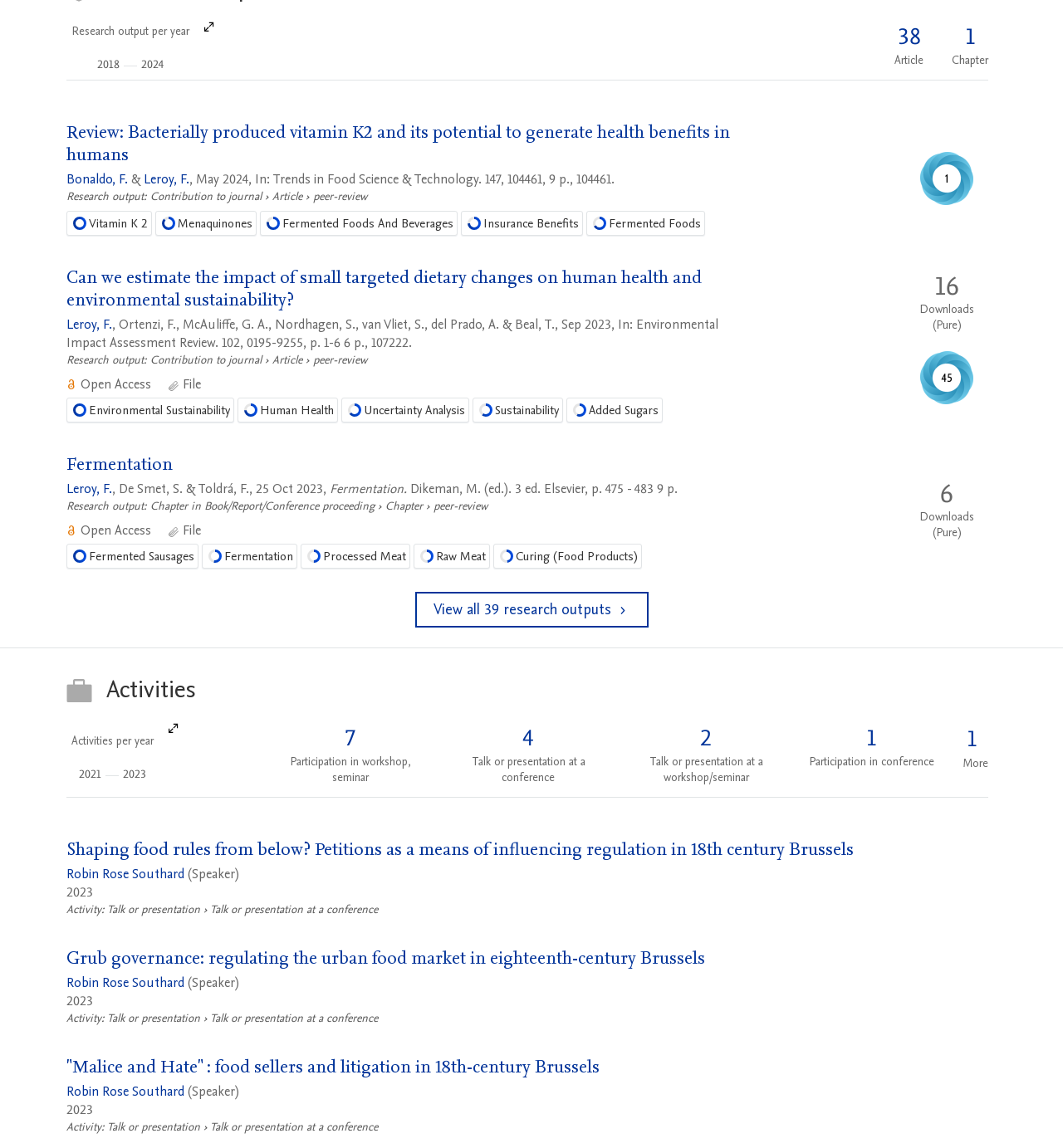Locate the bounding box coordinates of the element that should be clicked to fulfill the instruction: "View 'Review: Bacterially produced vitamin K2 and its potential to generate health benefits in humans' article".

[0.062, 0.106, 0.688, 0.145]